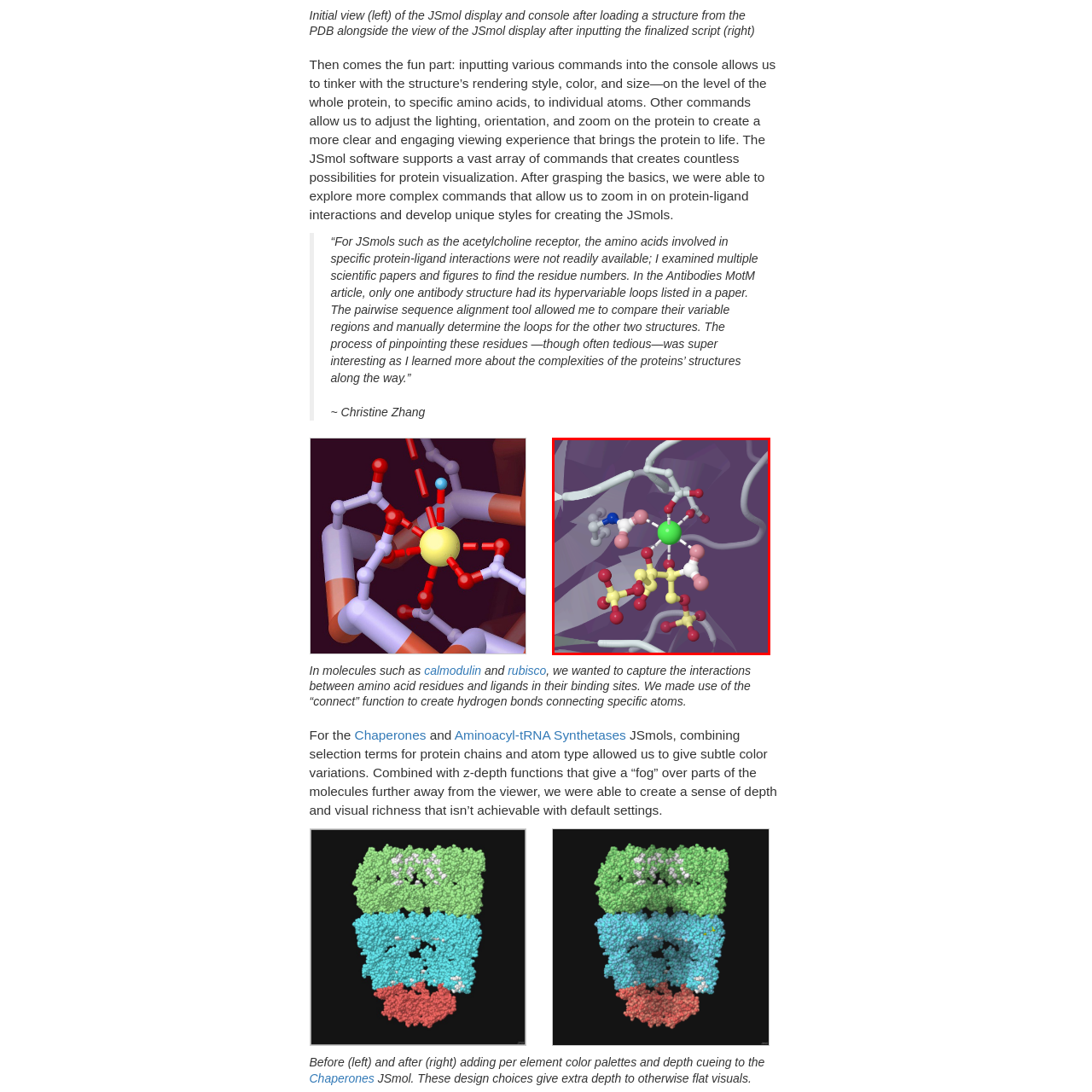Elaborate on the visual content inside the red-framed section with detailed information.

This image depicts the binding site of Rubisco, a crucial enzyme involved in the photosynthetic process. The molecular structure is illustrated with various colored atoms representing different elements; the green sphere typically denotes a carbon atom, while red, yellow, and white depict oxygen, sulfur, and hydrogen atoms, respectively. The surrounding protein chains are shown in lighter hues, adding depth to the visual by highlighting the enzyme's complex three-dimensional arrangement. This detailed visualization enables scientists to analyze the interactions between amino acid residues and ligands within the active site, offering insights into the enzyme's functionality and its role in carbon fixation during photosynthesis.